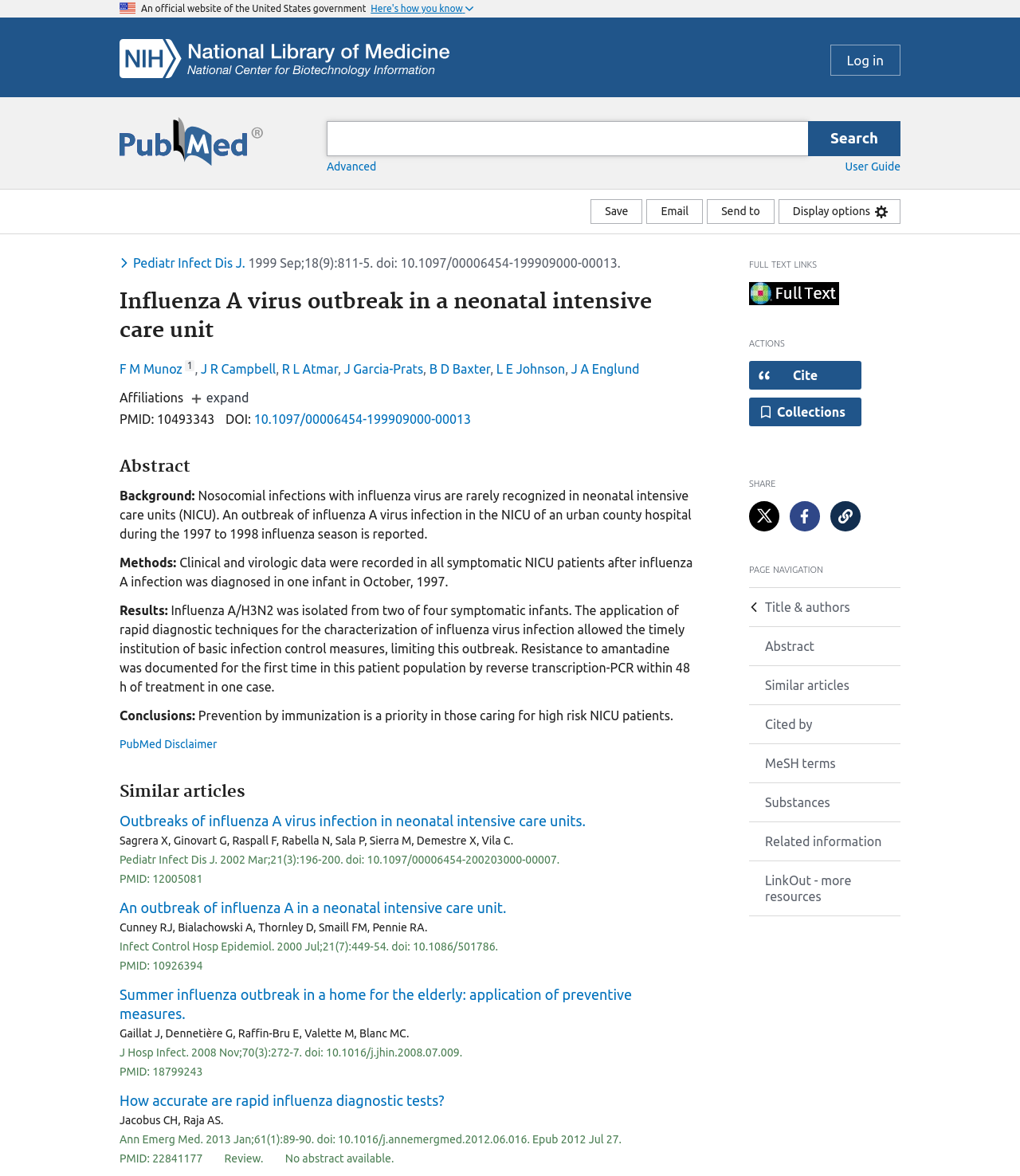What is the purpose of the 'Save' button?
From the details in the image, answer the question comprehensively.

The 'Save' button is located in the 'save, email, send to' region, and it allows users to save the article for later use. This can be inferred from the button's text and its location among other buttons with similar functions.